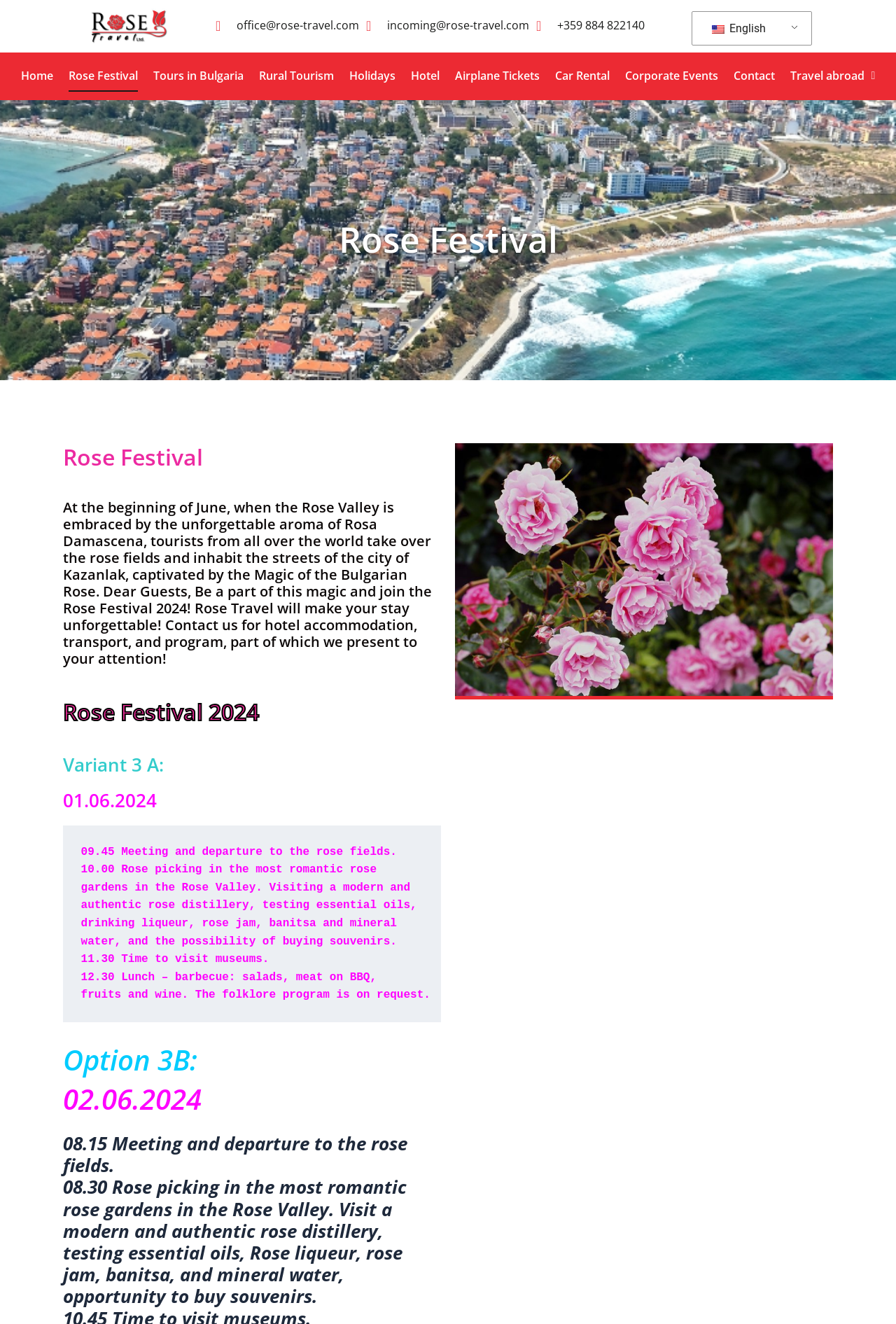What is the email address for office inquiries?
Answer the question with a detailed explanation, including all necessary information.

I found the email address by looking at the static text elements at the top of the webpage, where contact information is typically displayed.